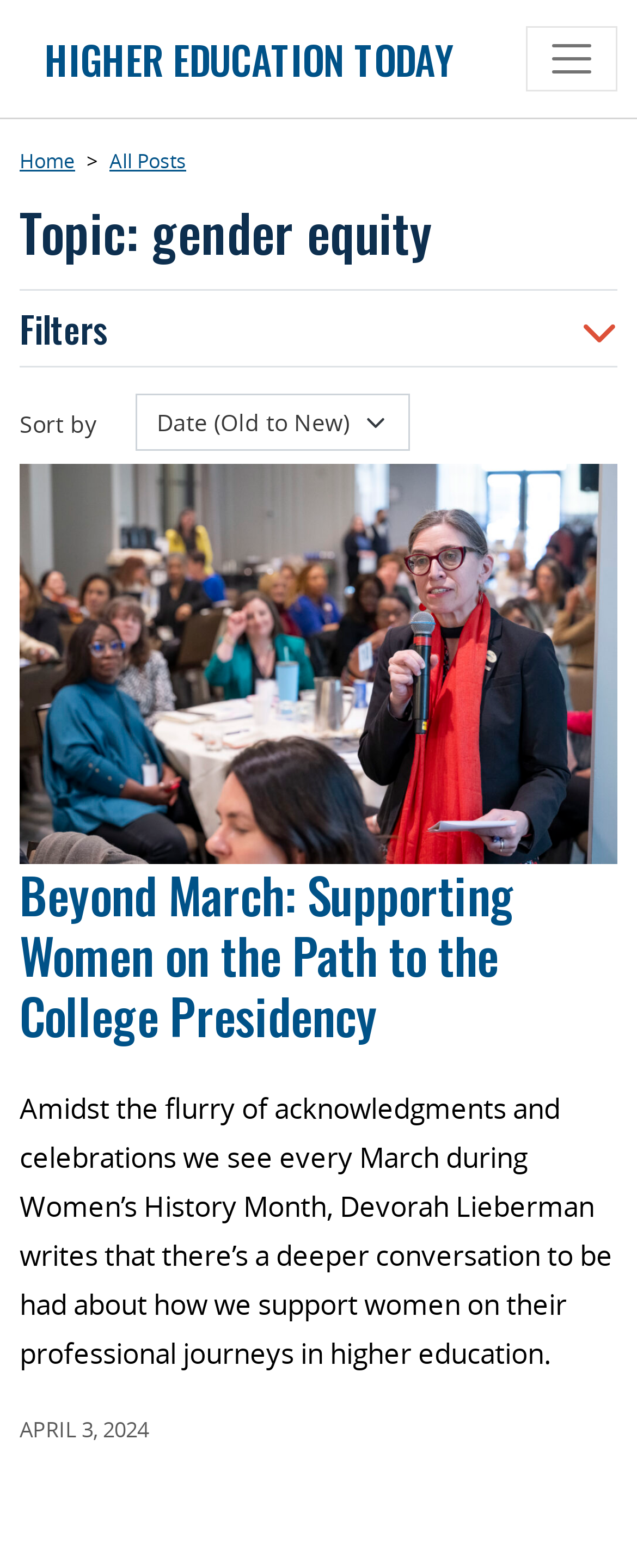What is the purpose of the button with a filter icon?
Using the image, elaborate on the answer with as much detail as possible.

The purpose of the button with a filter icon is to filter, which is indicated by the text 'Filters' next to the button and the icon itself.